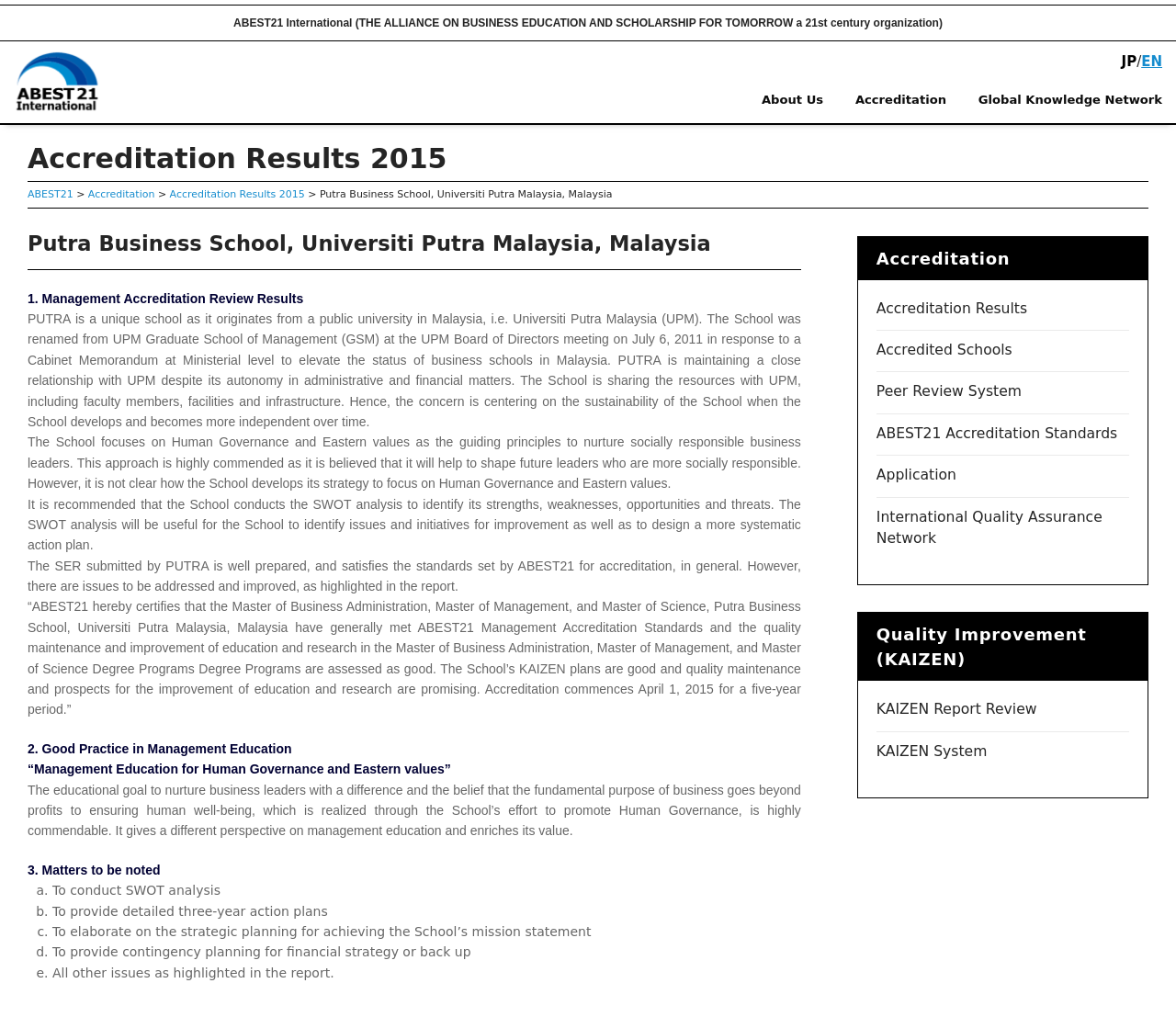Identify the bounding box coordinates of the clickable region required to complete the instruction: "Click on About Us". The coordinates should be given as four float numbers within the range of 0 and 1, i.e., [left, top, right, bottom].

[0.636, 0.075, 0.712, 0.121]